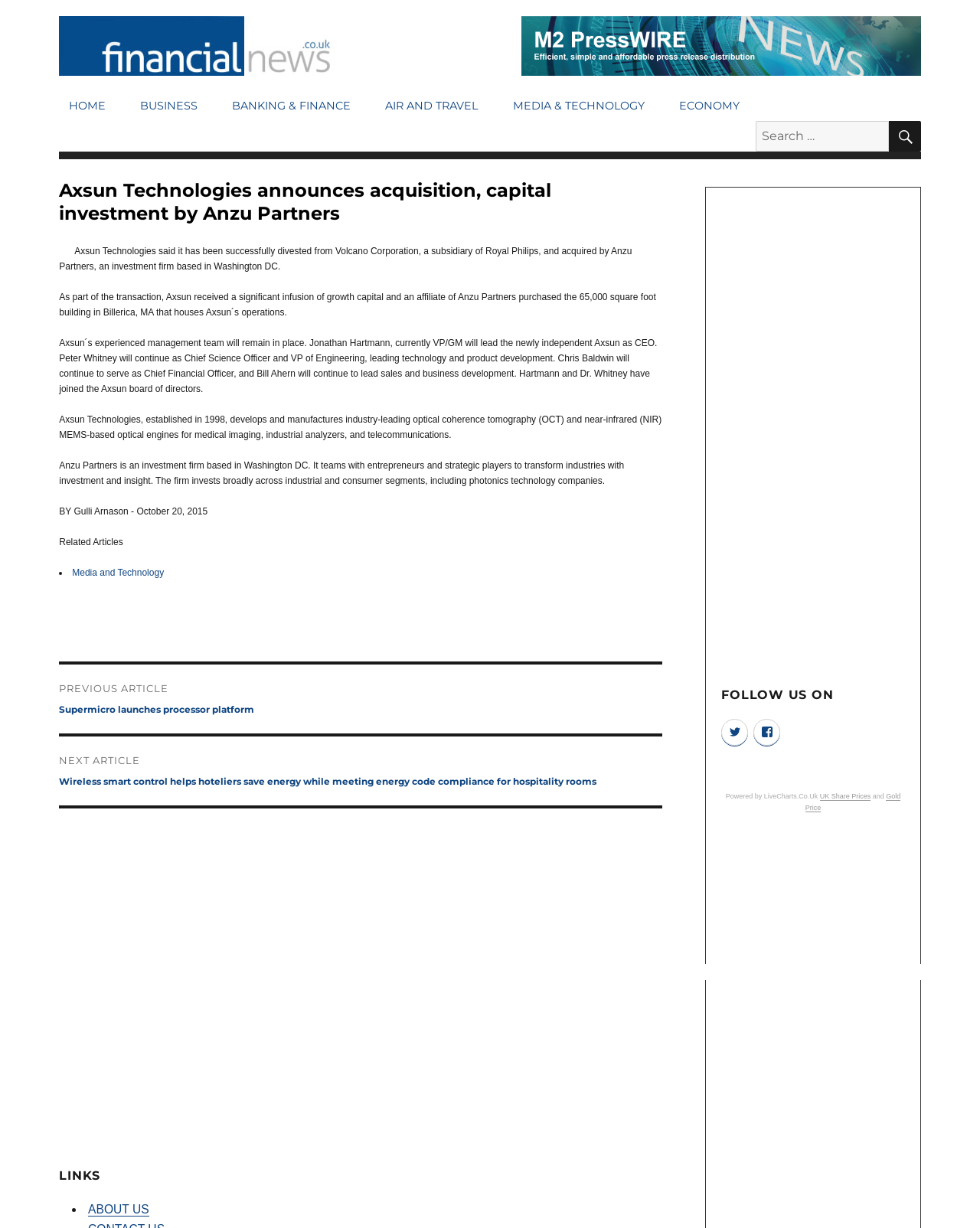Articulate a complete and detailed caption of the webpage elements.

This webpage is about Axsun Technologies announcing its acquisition and capital investment by Anzu Partners, a financial news article. At the top, there is a primary menu with links to different sections such as HOME, BUSINESS, BANKING & FINANCE, and more. Next to the menu, there is a search bar with a search button.

Below the menu, there is a main article section that takes up most of the page. The article has a heading that matches the title of the webpage. There is an image above the article text, which is likely a logo or a related image. The article text is divided into several paragraphs, describing the acquisition and investment deal, including the management team and the company's background.

To the right of the article, there are several sections. One section has links to related articles, and another section has a post navigation menu with links to previous and next posts. There is also an advertisement iframe in this area.

At the bottom of the page, there are several links and sections. There is a LINKS section with a list of links, including ABOUT US. There is also a FOLLOW US ON section with social media links, and a sidebar with social links menu. Additionally, there are two iframes with advertisements, one above the social links menu and one below it. Finally, there is a footer section with text about the webpage being powered by LiveCharts.Co.Uk and links to UK Share Prices and Gold Price.